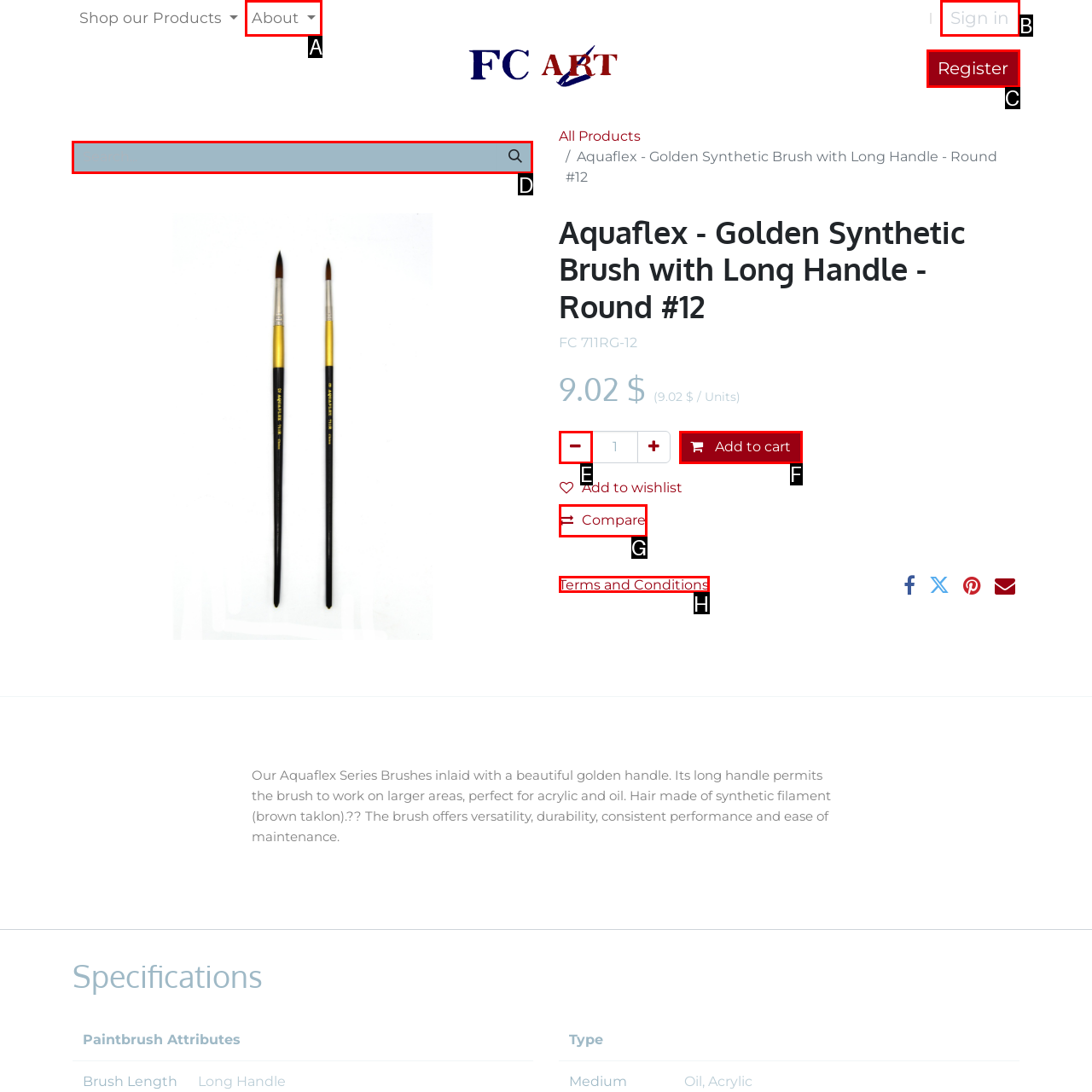Identify the HTML element to click to fulfill this task: Search for products
Answer with the letter from the given choices.

D